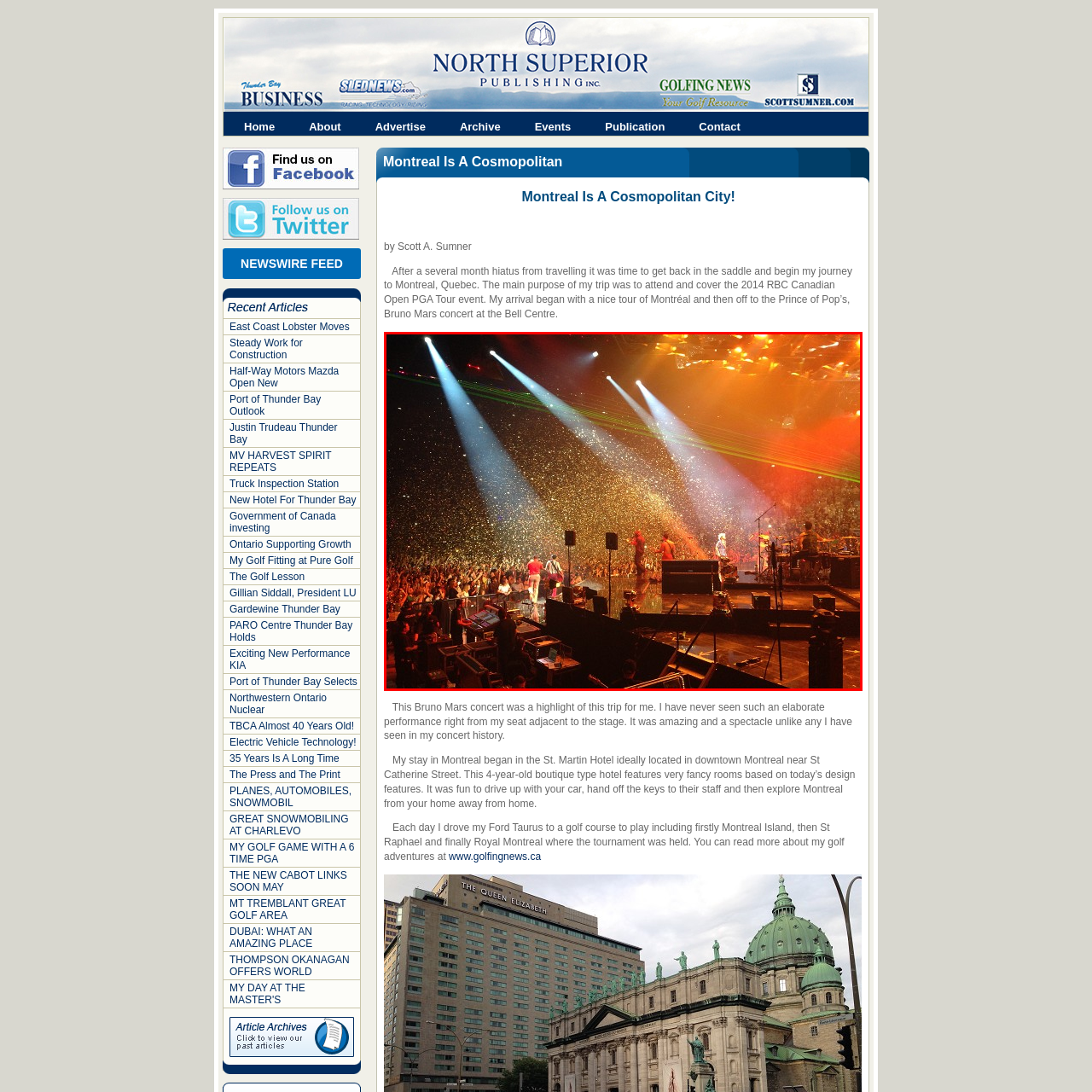What is falling from above during the performance?  
Inspect the image within the red boundary and offer a detailed explanation grounded in the visual information present in the image.

The caption describes the scene as having sparks of confetti raining down from above, adding to the festive ambiance, which indicates that confetti is falling from above during the performance.